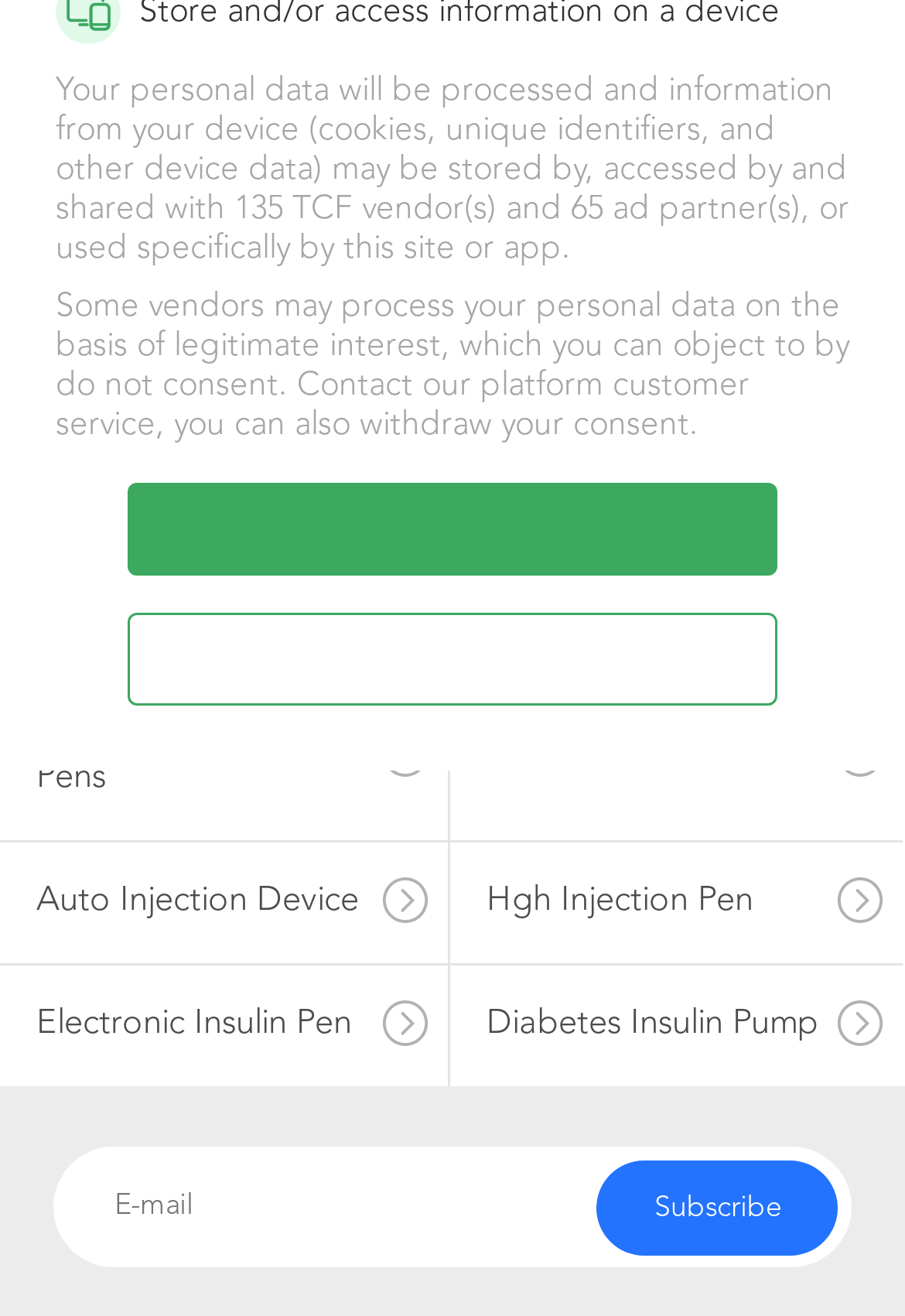What is the purpose of the 'Subscribe' button?
Kindly answer the question with as much detail as you can.

The 'Subscribe' button is located next to a textbox labeled 'E-mail', suggesting that it is a way for users to subscribe to a newsletter or mailing list by entering their email address.